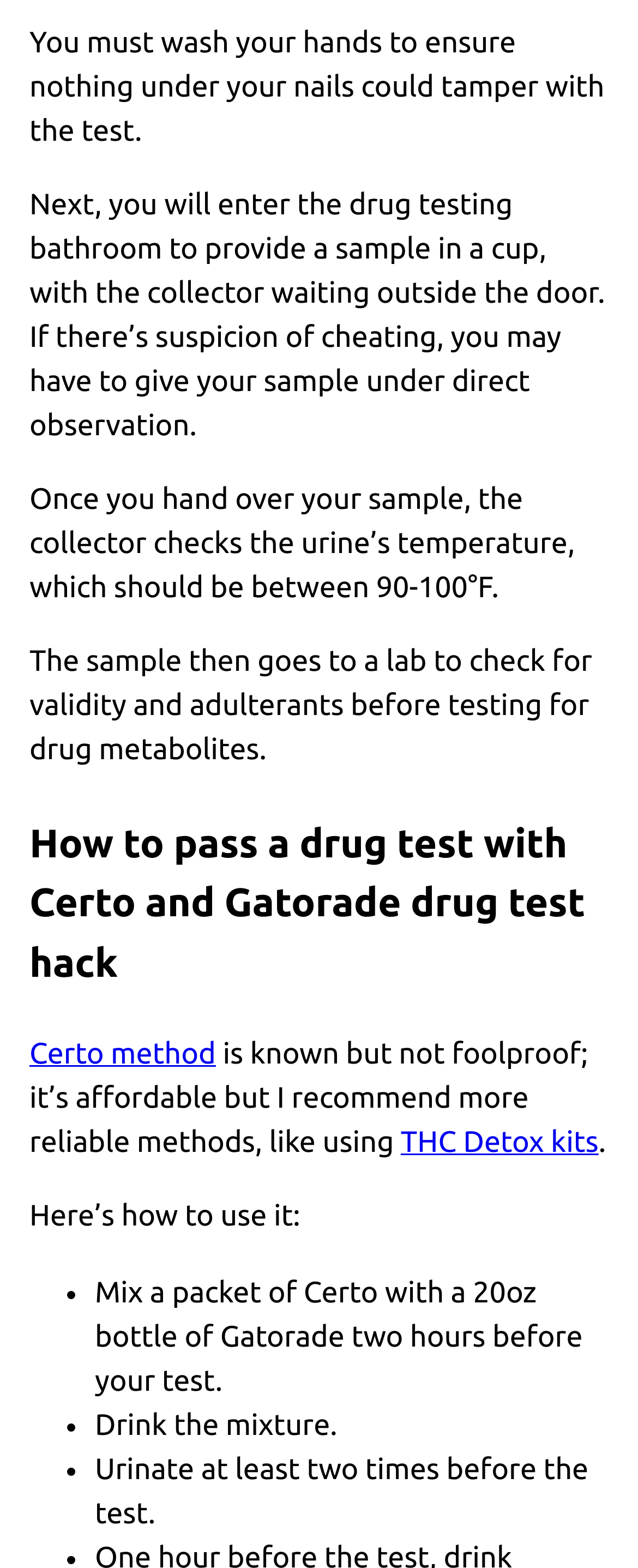Locate the bounding box for the described UI element: "Certo method". Ensure the coordinates are four float numbers between 0 and 1, formatted as [left, top, right, bottom].

[0.046, 0.729, 0.344, 0.75]